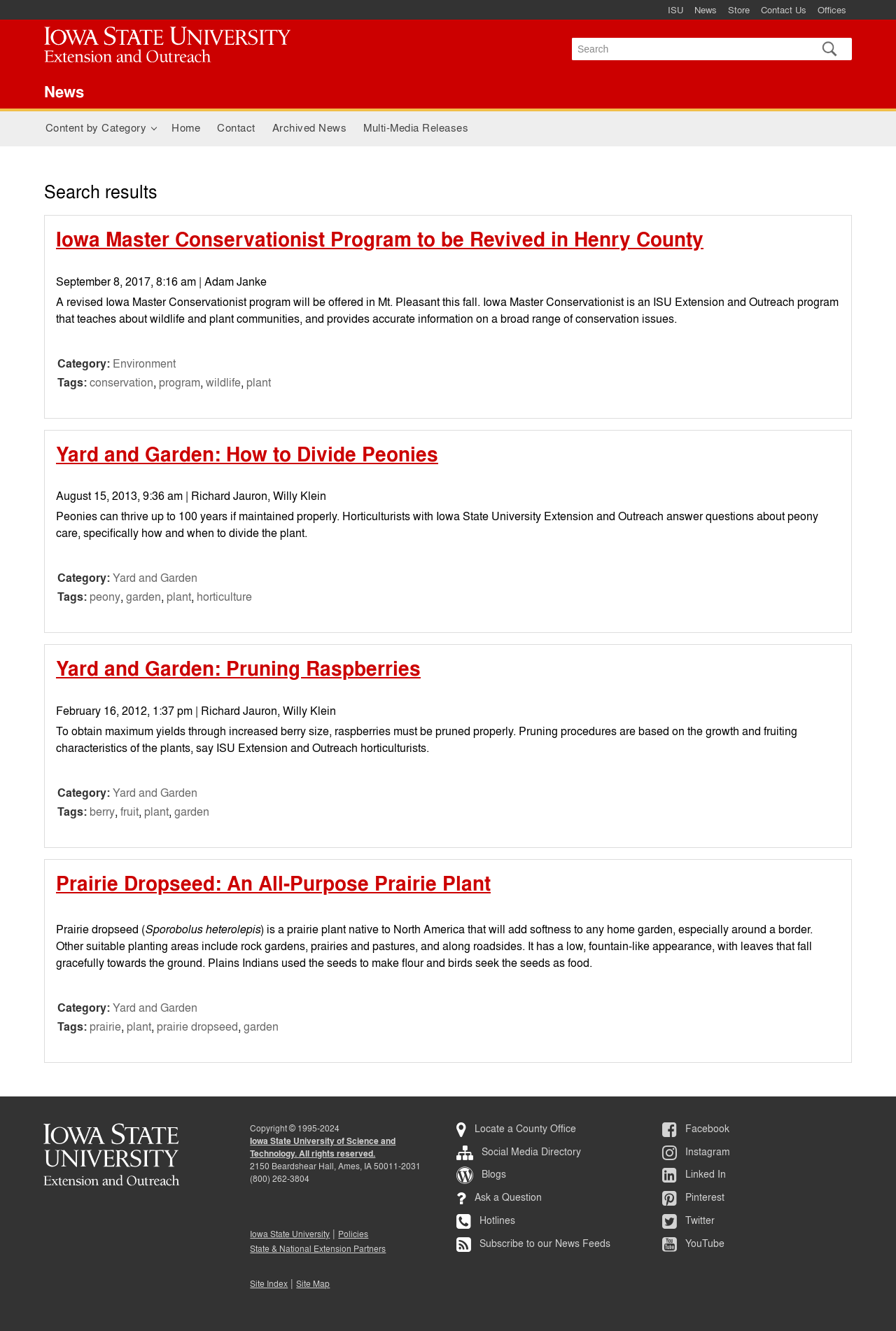Can you find the bounding box coordinates for the element that needs to be clicked to execute this instruction: "Learn about Yard and Garden"? The coordinates should be given as four float numbers between 0 and 1, i.e., [left, top, right, bottom].

[0.126, 0.428, 0.22, 0.441]